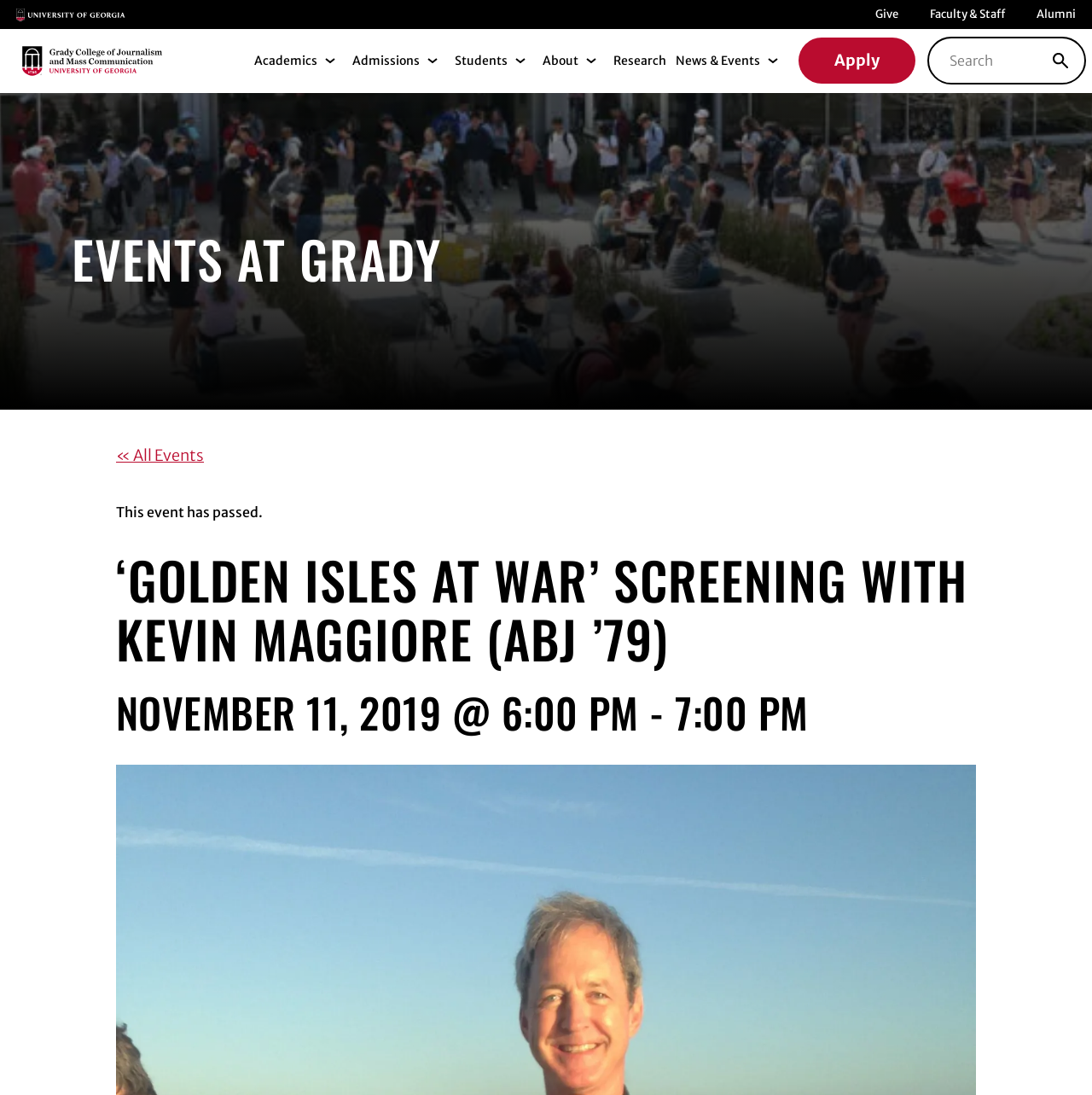Based on the element description "parent_node: Search for: name="s" placeholder="Search"", predict the bounding box coordinates of the UI element.

[0.849, 0.034, 0.995, 0.077]